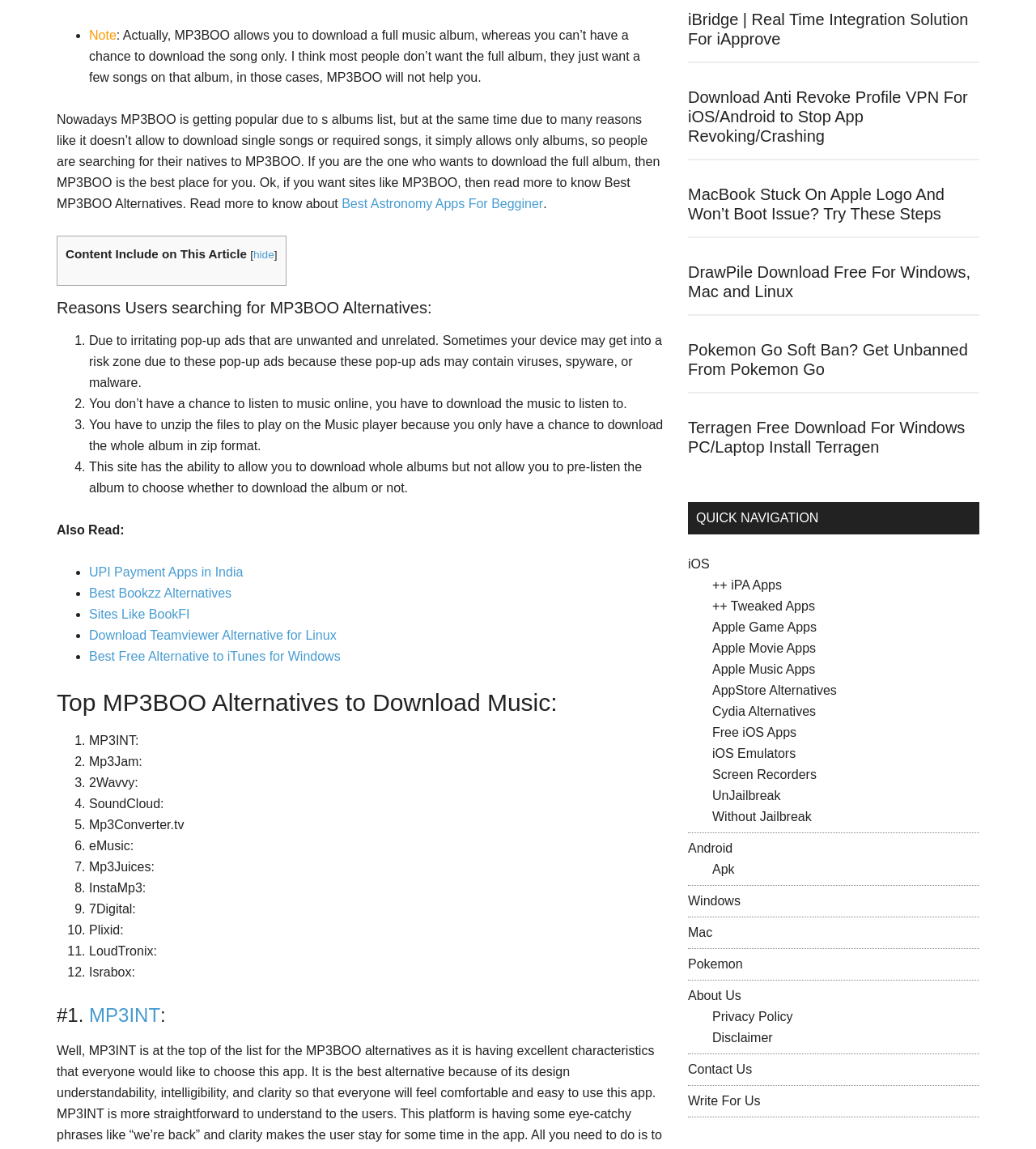Given the element description, predict the bounding box coordinates in the format (top-left x, top-left y, bottom-right x, bottom-right y). Make sure all values are between 0 and 1. Here is the element description: Best Astronomy Apps For Begginer

[0.33, 0.171, 0.524, 0.183]